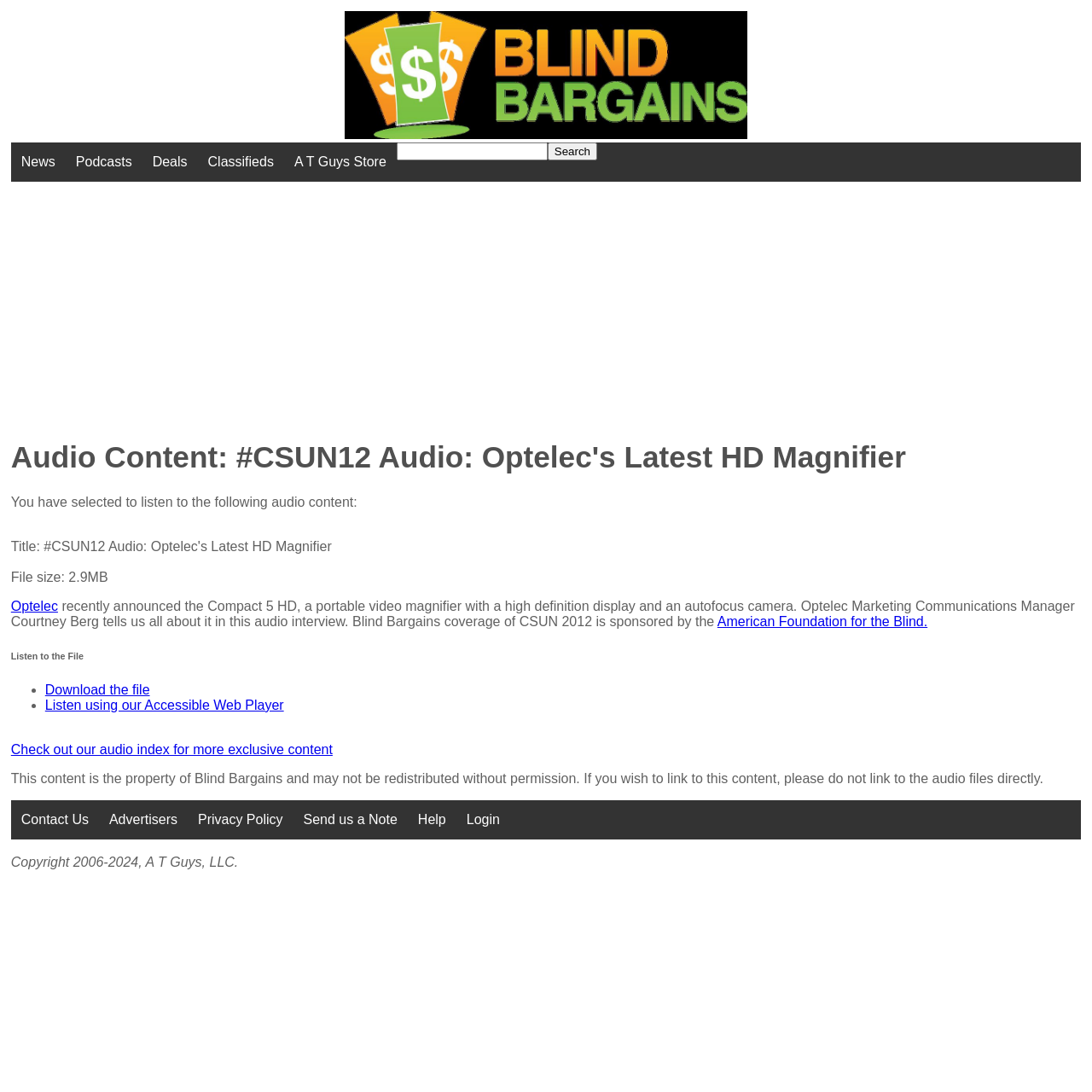Find the bounding box coordinates of the element you need to click on to perform this action: 'Listen to the audio content'. The coordinates should be represented by four float values between 0 and 1, in the format [left, top, right, bottom].

[0.041, 0.625, 0.137, 0.638]